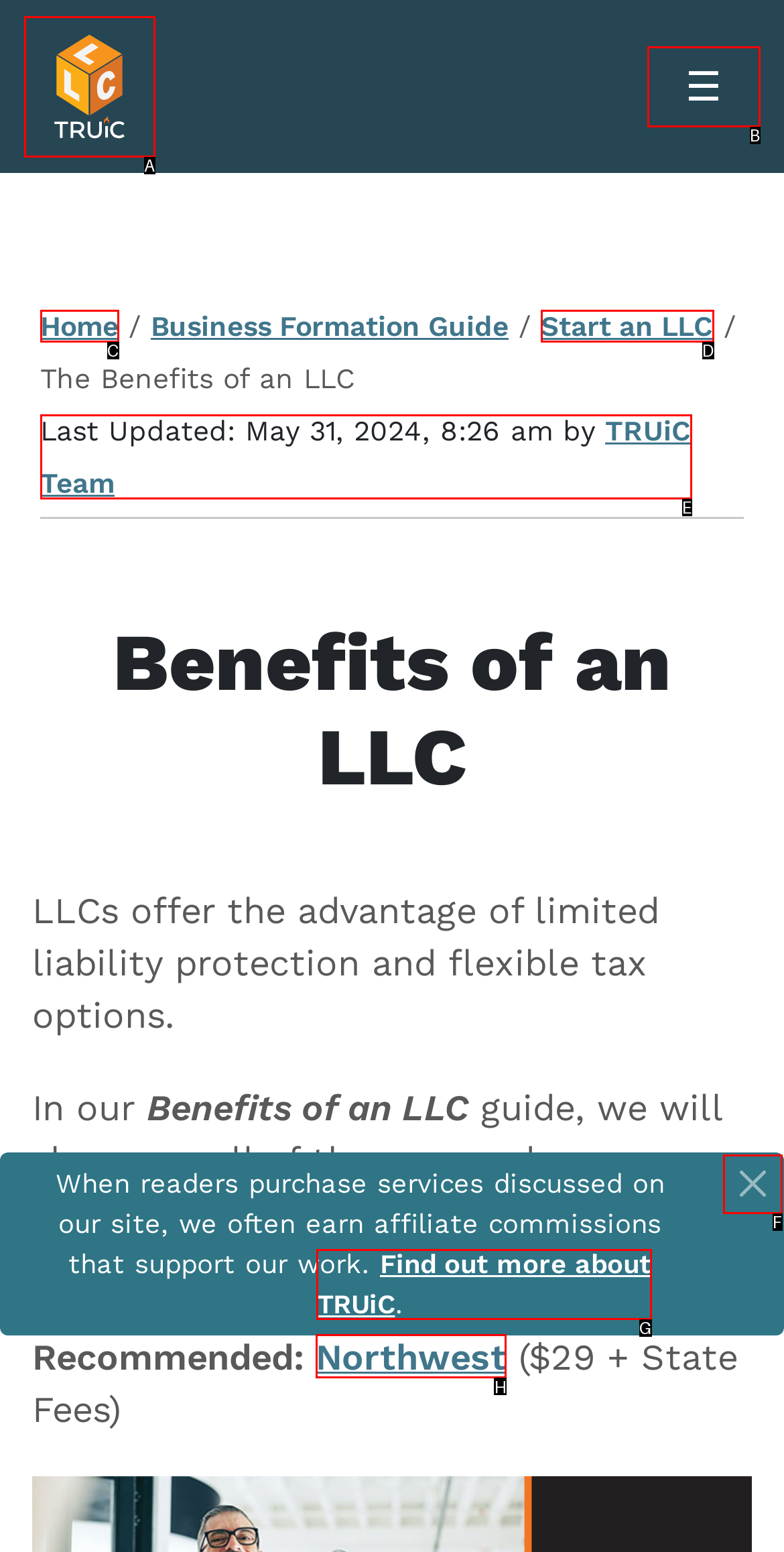Choose the UI element you need to click to carry out the task: Click the 'Northwest' link.
Respond with the corresponding option's letter.

H